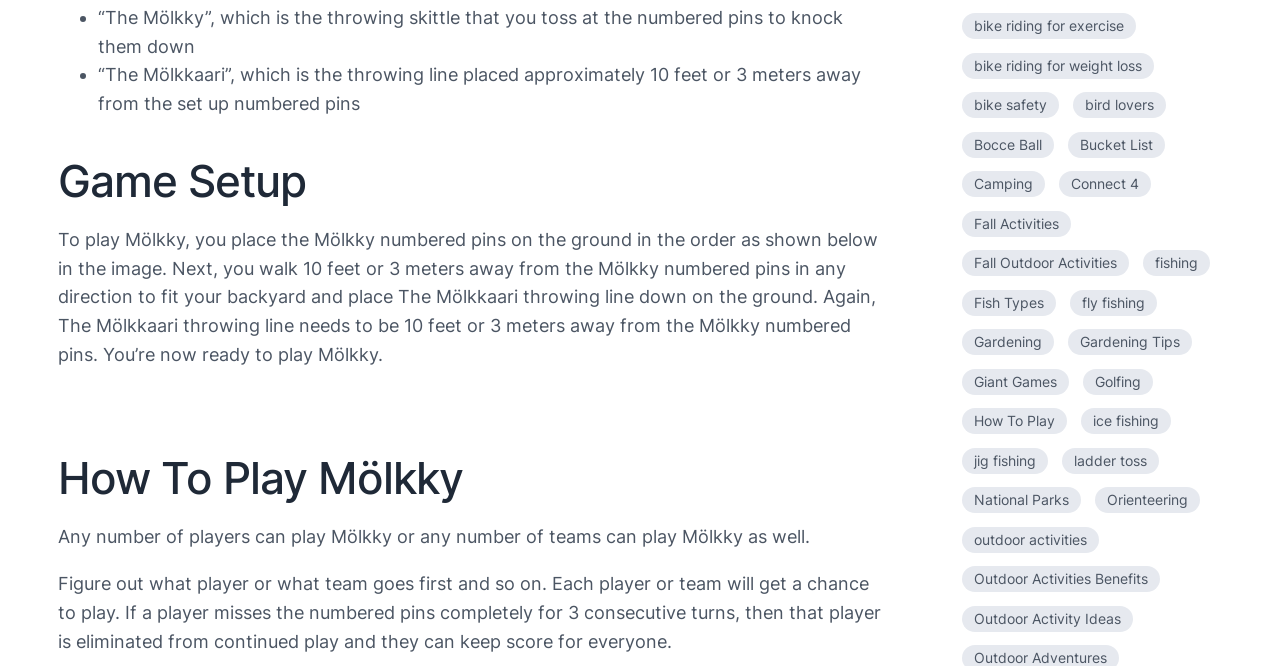Could you determine the bounding box coordinates of the clickable element to complete the instruction: "Read about 'Game Setup'"? Provide the coordinates as four float numbers between 0 and 1, i.e., [left, top, right, bottom].

[0.045, 0.233, 0.696, 0.312]